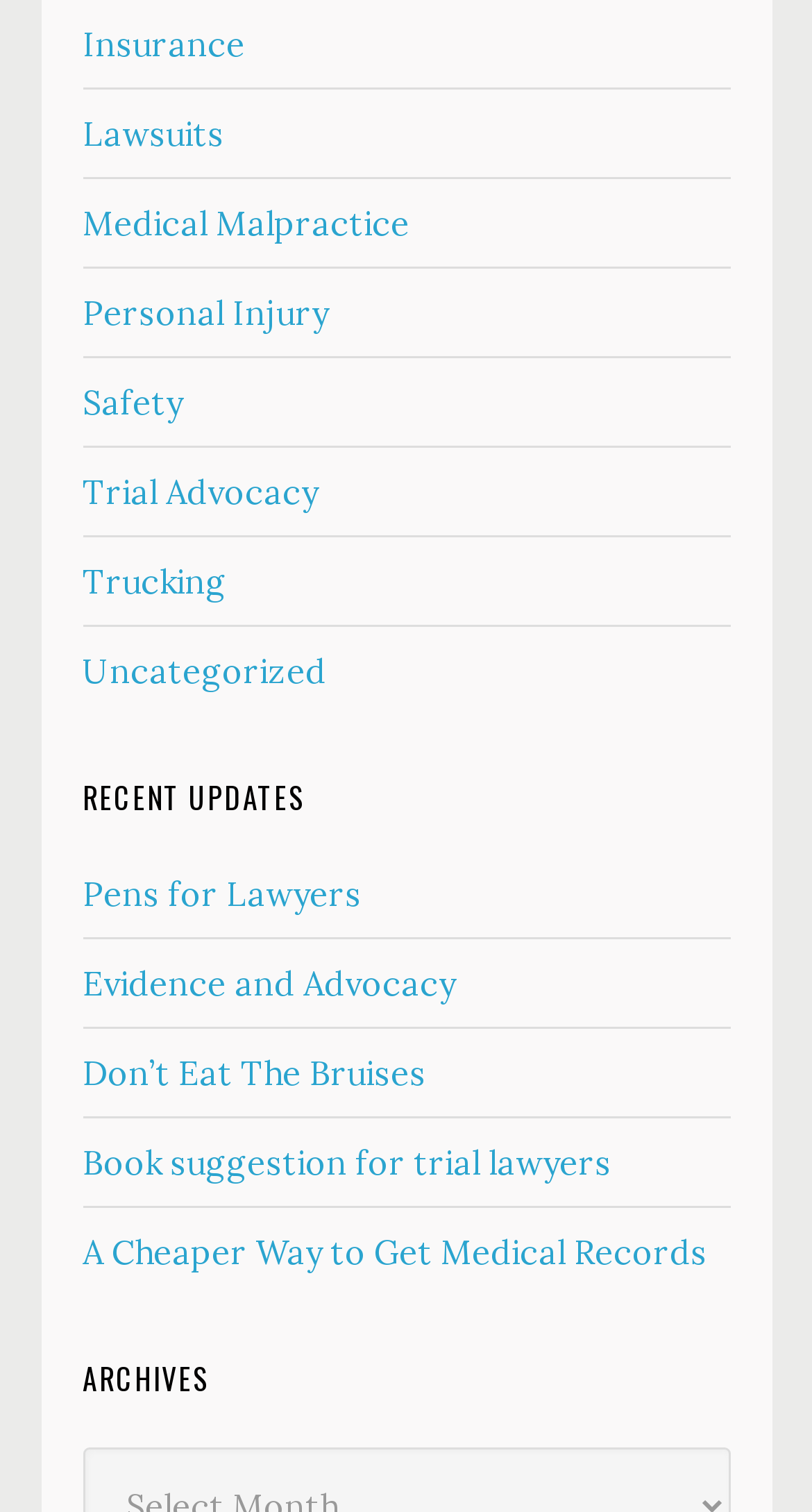Predict the bounding box coordinates of the area that should be clicked to accomplish the following instruction: "Click on Insurance". The bounding box coordinates should consist of four float numbers between 0 and 1, i.e., [left, top, right, bottom].

[0.101, 0.016, 0.301, 0.043]